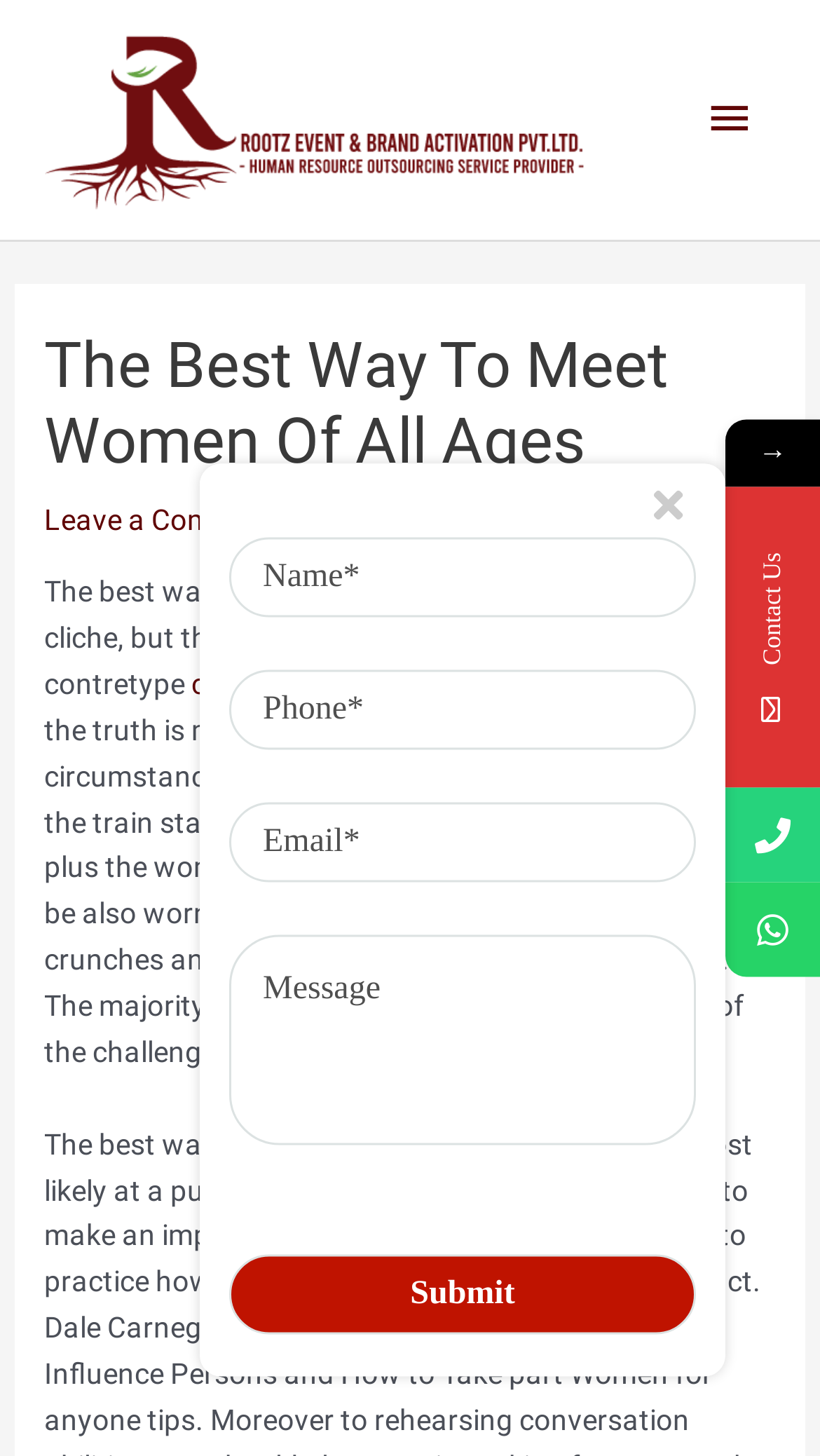What is the company name mentioned on the webpage?
Could you answer the question in a detailed manner, providing as much information as possible?

The company name is mentioned as a link on the top of the webpage, and it is also displayed as an image with the same name. This suggests that the company is the owner or creator of the webpage.